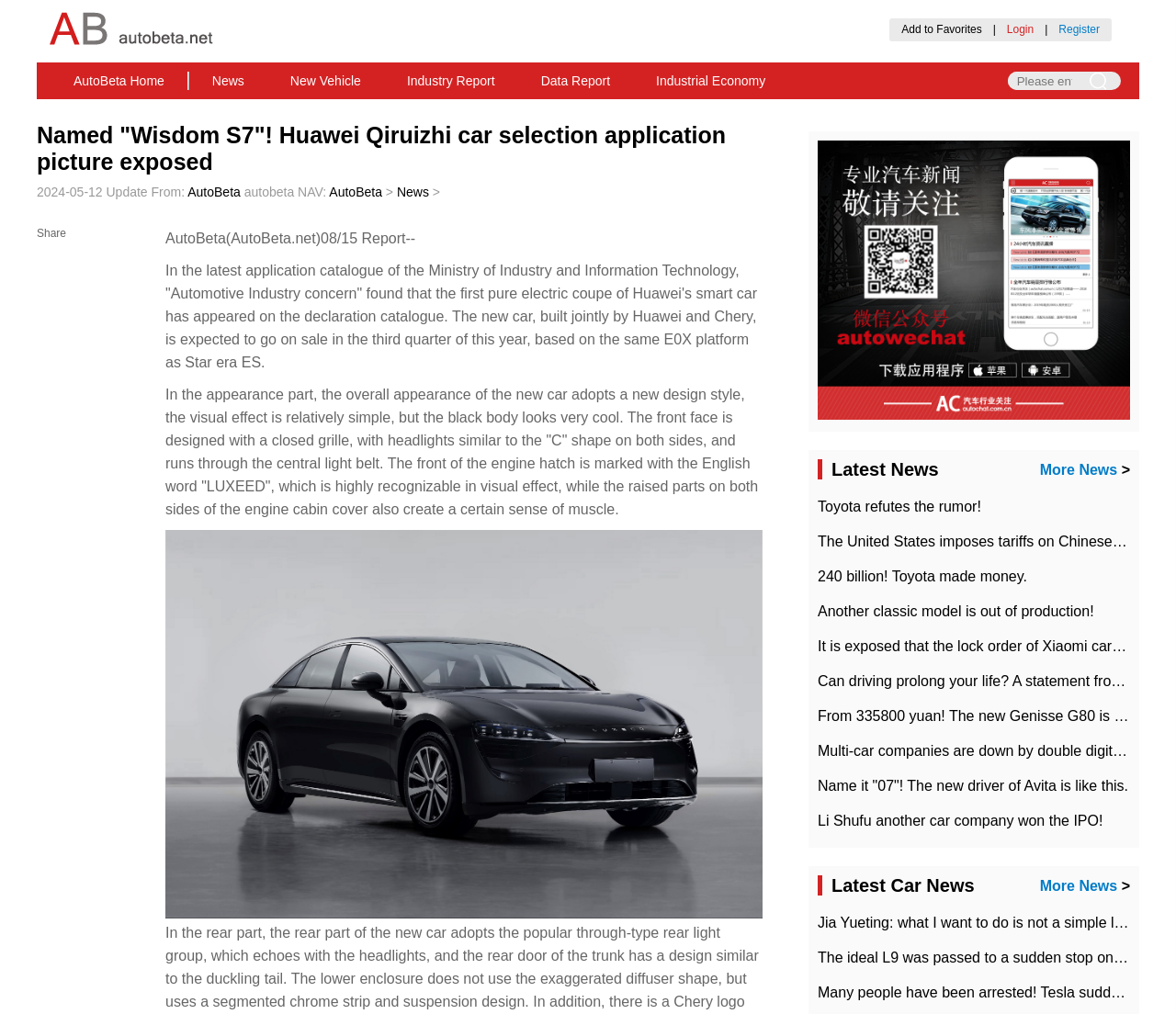Point out the bounding box coordinates of the section to click in order to follow this instruction: "View more car news".

[0.884, 0.866, 0.95, 0.882]